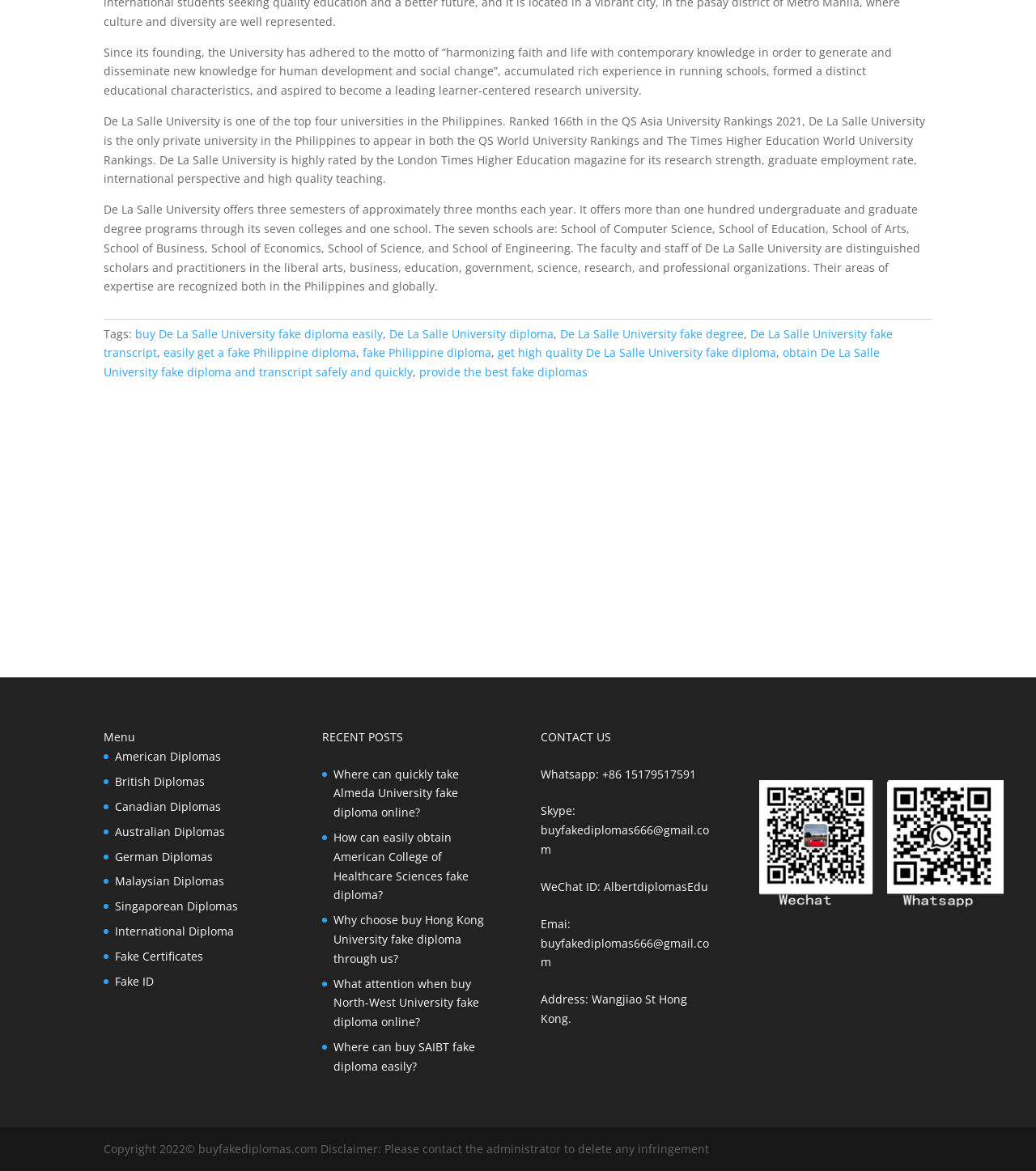How many colleges does De La Salle University have?
Based on the visual, give a brief answer using one word or a short phrase.

seven